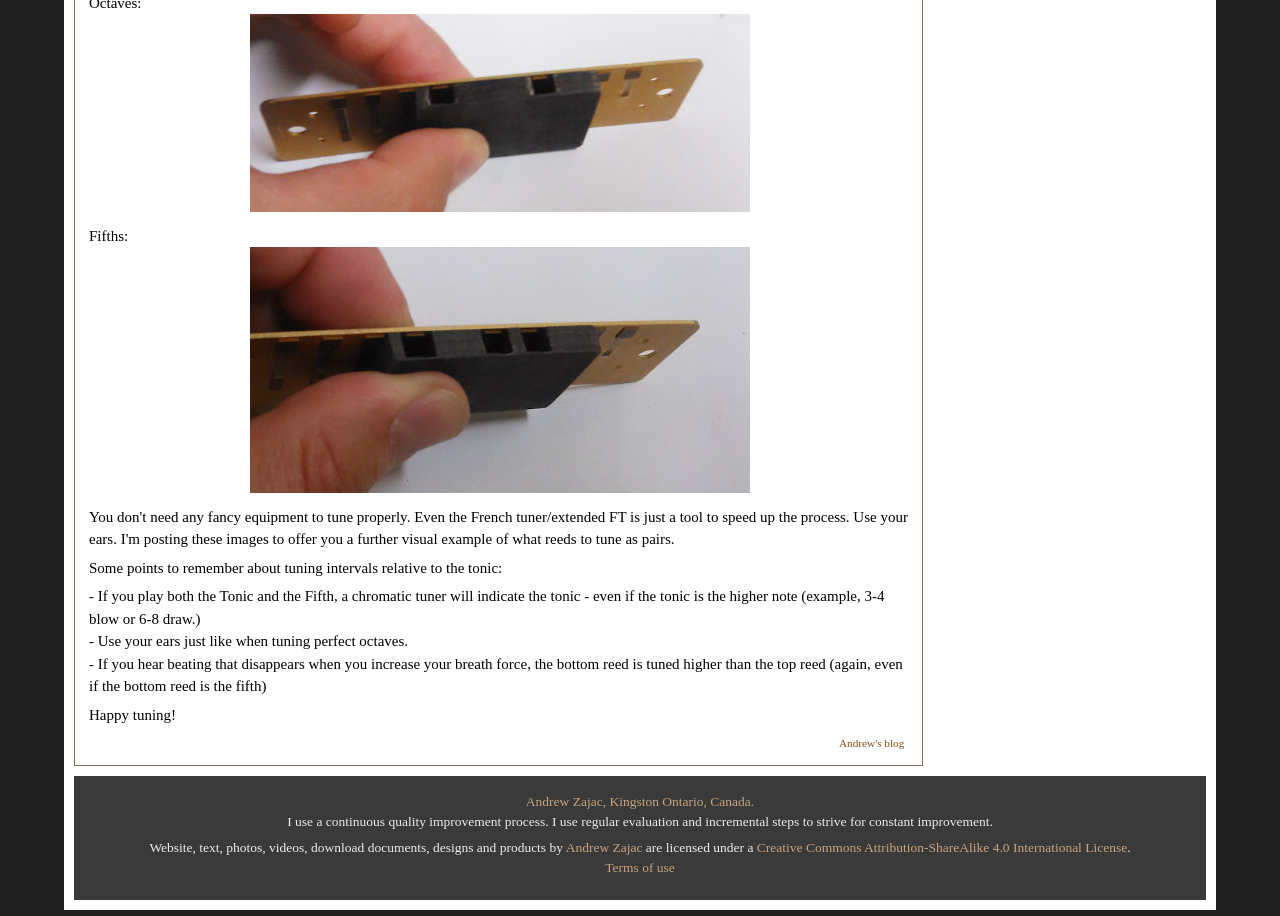Provide your answer to the question using just one word or phrase: What is the purpose of the webpage?

To provide tuning tips